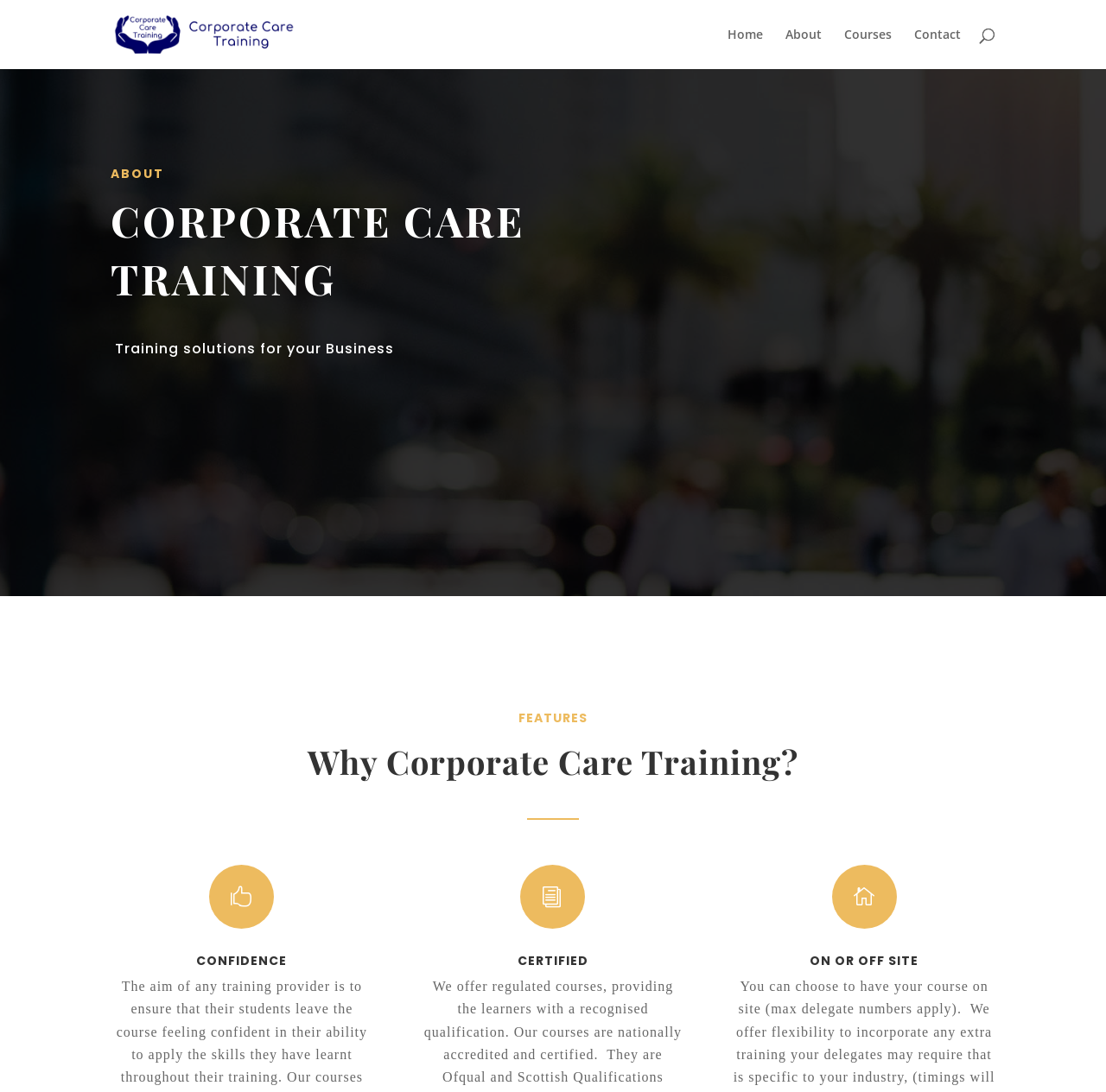Extract the bounding box coordinates for the described element: "Contact". The coordinates should be represented as four float numbers between 0 and 1: [left, top, right, bottom].

[0.827, 0.026, 0.869, 0.063]